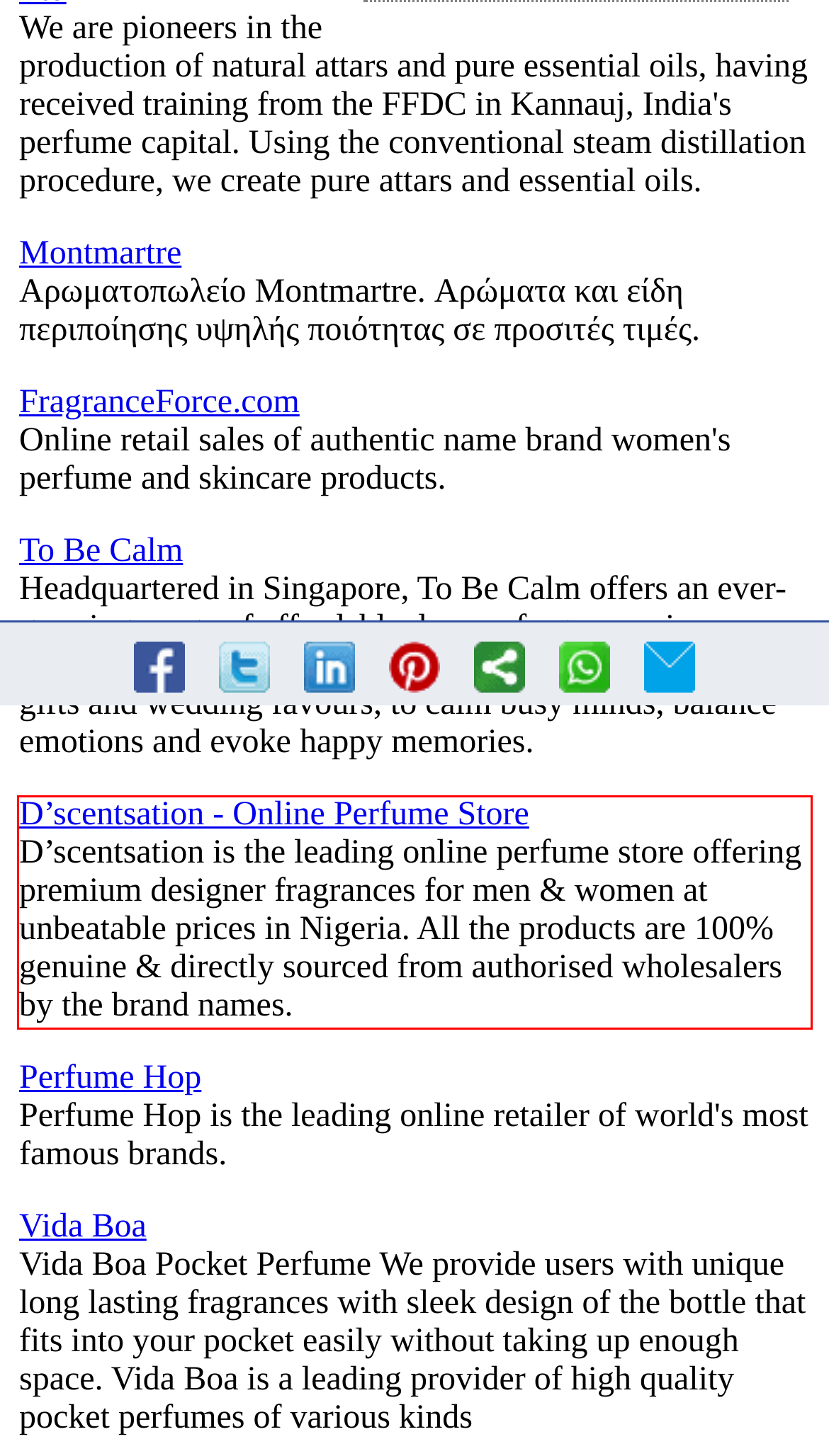Please extract the text content from the UI element enclosed by the red rectangle in the screenshot.

D’scentsation - Online Perfume Store D’scentsation is the leading online perfume store offering premium designer fragrances for men & women at unbeatable prices in Nigeria. All the products are 100% genuine & directly sourced from authorised wholesalers by the brand names.